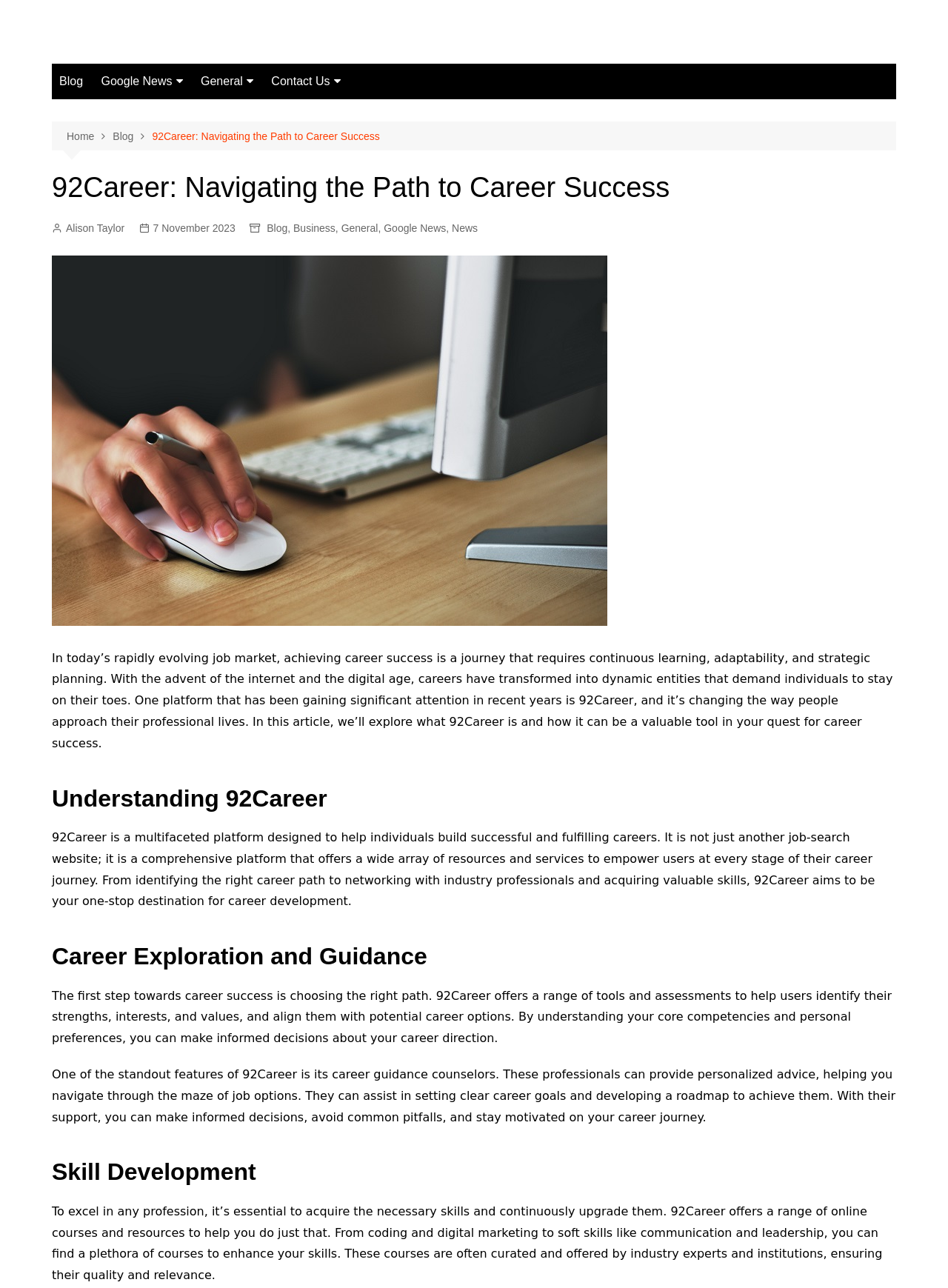What is the purpose of the career guidance counselors on 92Career?
Based on the screenshot, provide your answer in one word or phrase.

Provide personalized advice